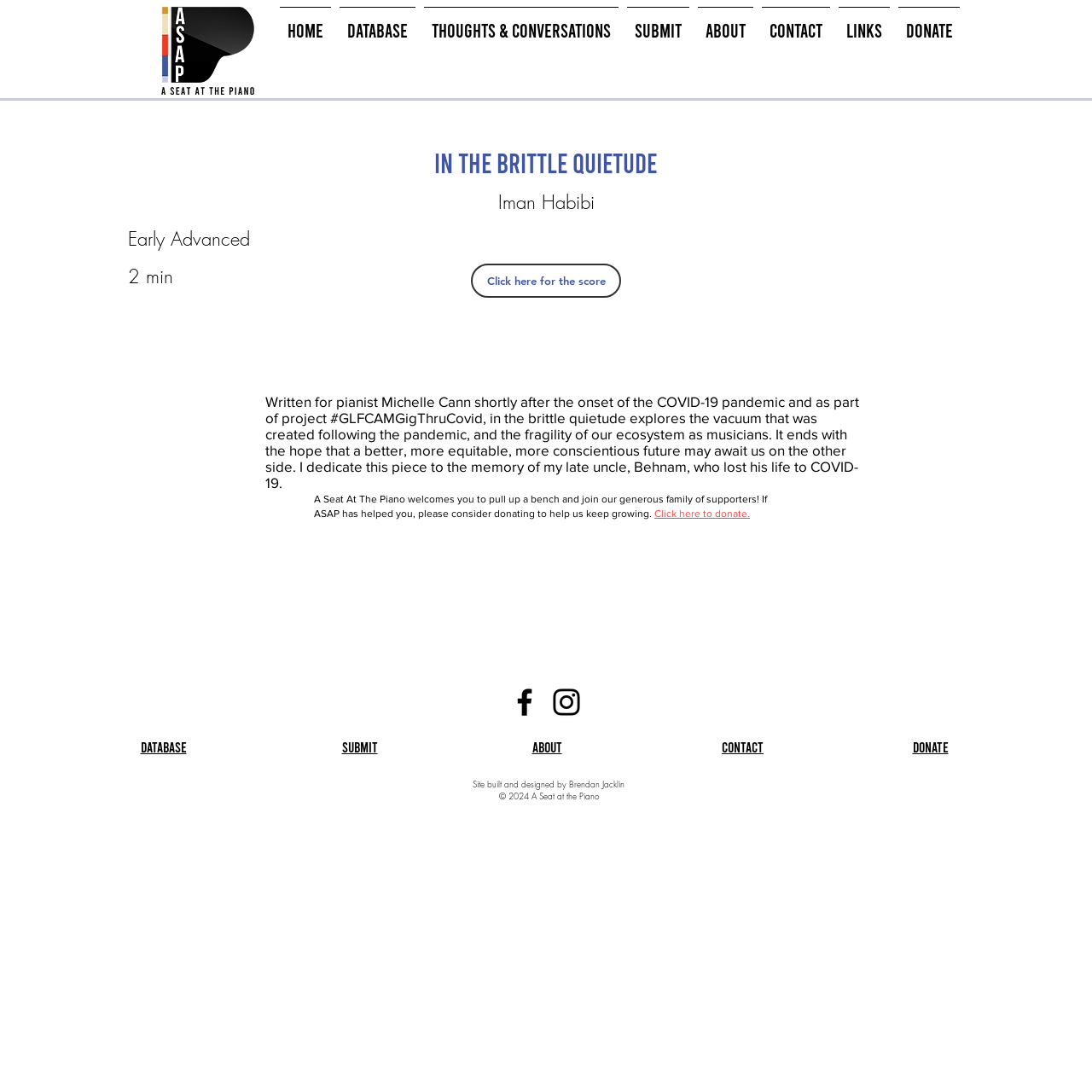Provide a short answer to the following question with just one word or phrase: What is the name of the project mentioned in the text?

#GLFCAMGigThruCovid